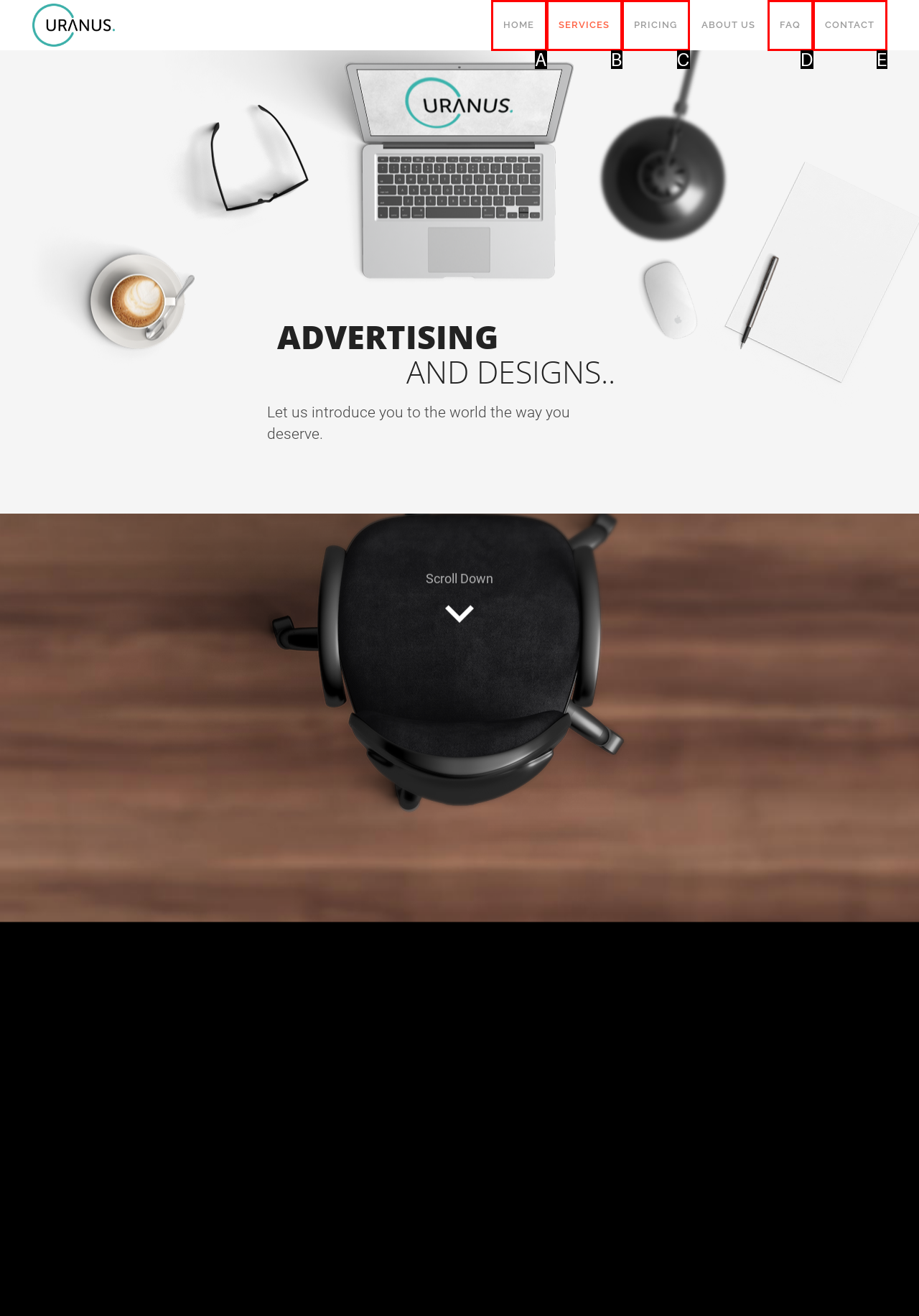Identify the HTML element that corresponds to the following description: FAQ Provide the letter of the best matching option.

D